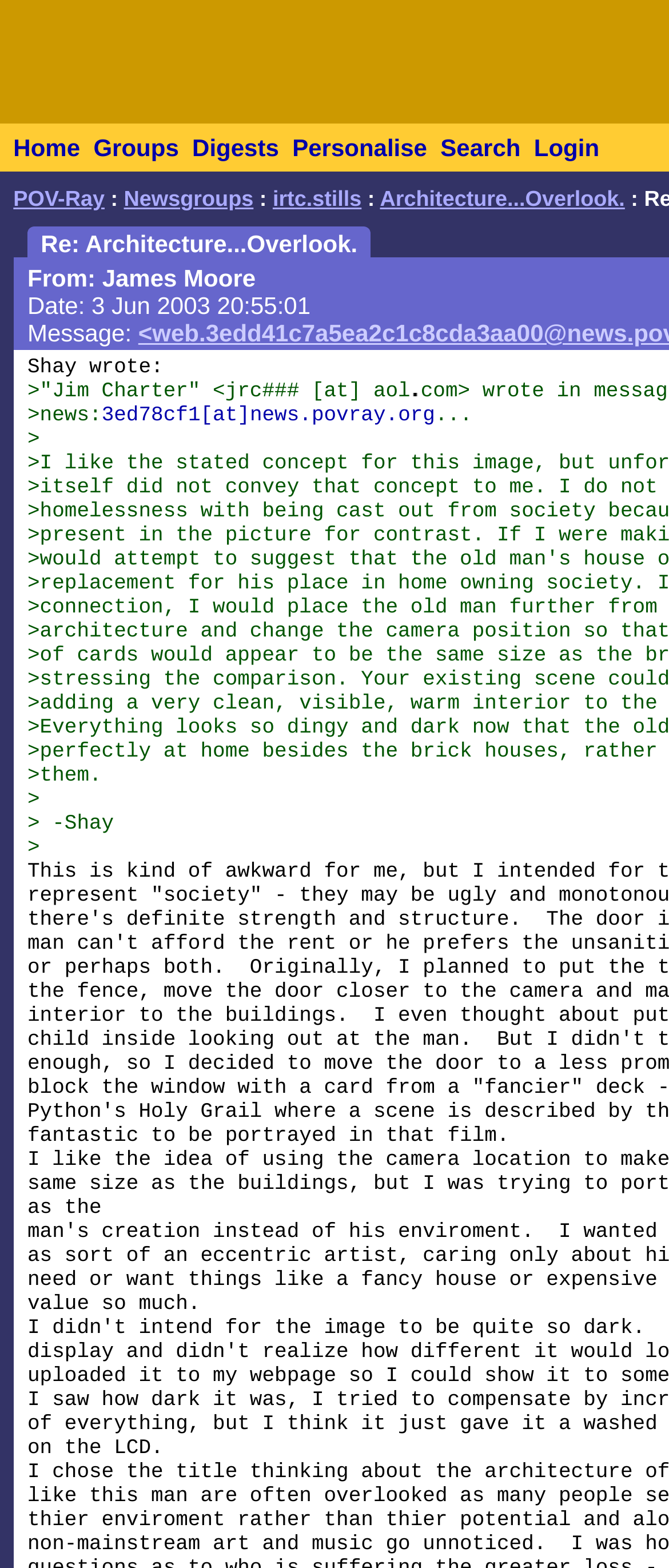Find the bounding box coordinates of the element to click in order to complete the given instruction: "Search for something."

[0.658, 0.085, 0.778, 0.103]